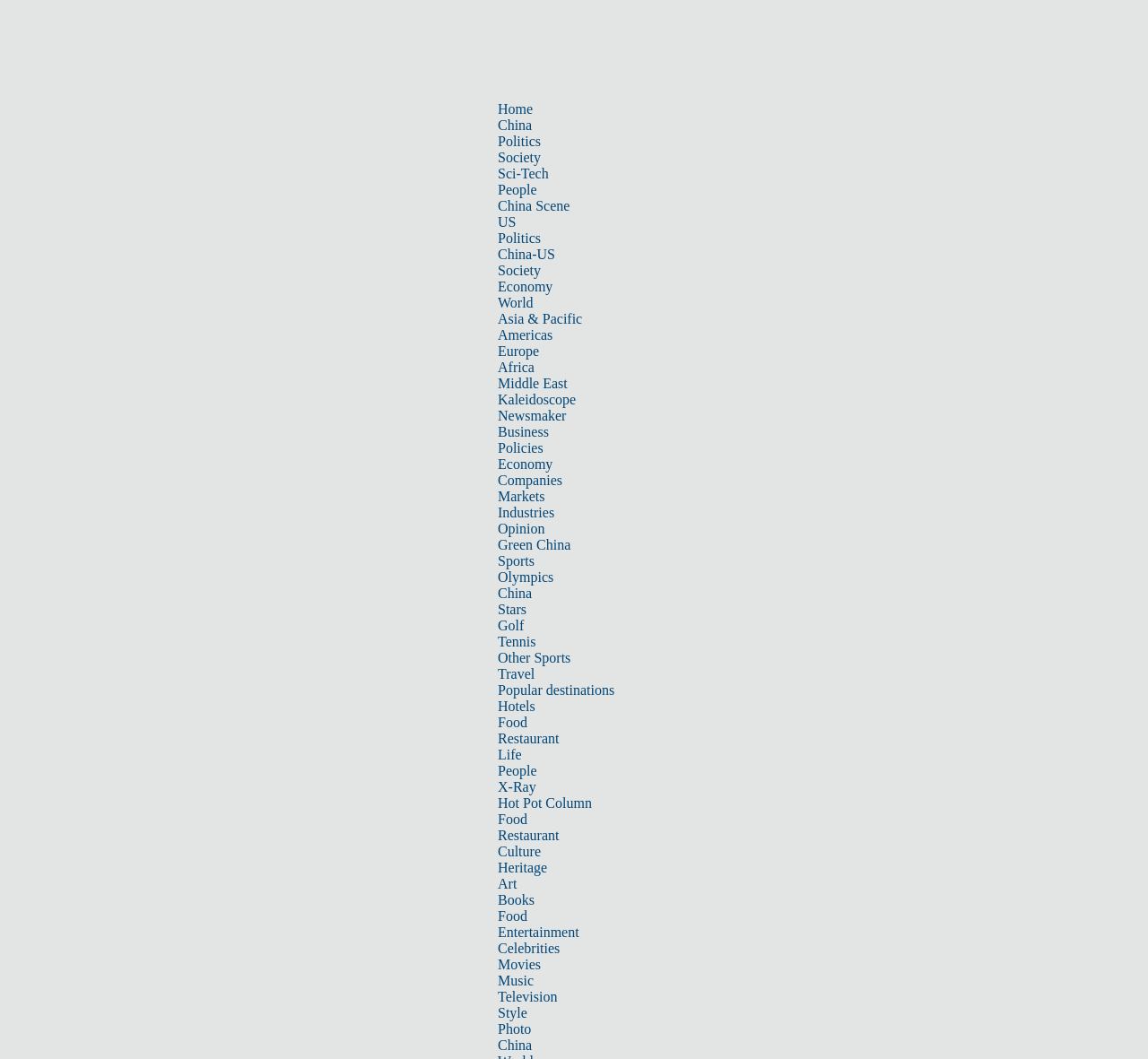Locate the bounding box coordinates of the item that should be clicked to fulfill the instruction: "Read the 'US' news".

[0.434, 0.202, 0.45, 0.217]